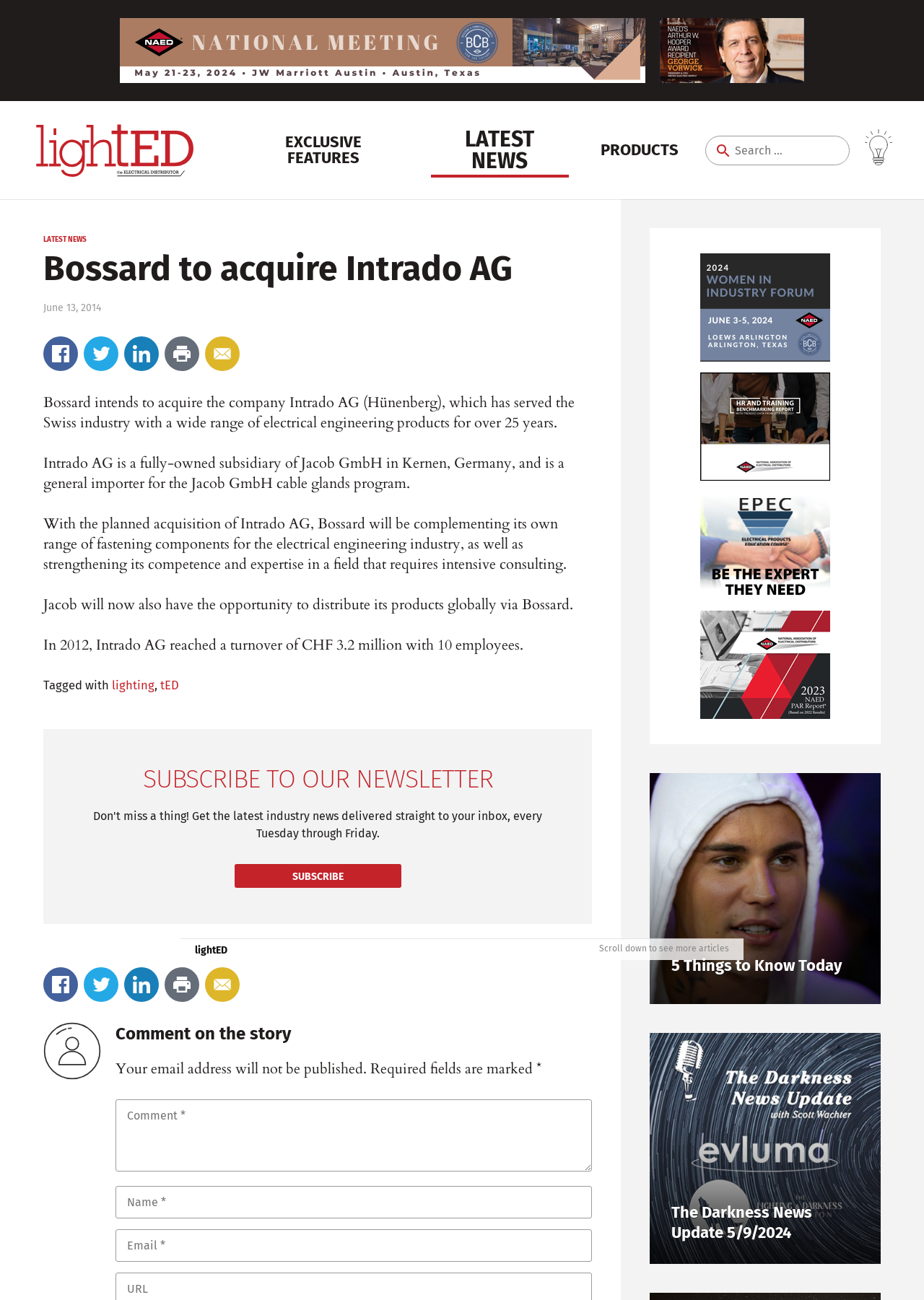Locate the bounding box coordinates of the element that should be clicked to fulfill the instruction: "Read the article about Bossard acquiring Intrado AG".

[0.047, 0.181, 0.641, 0.533]